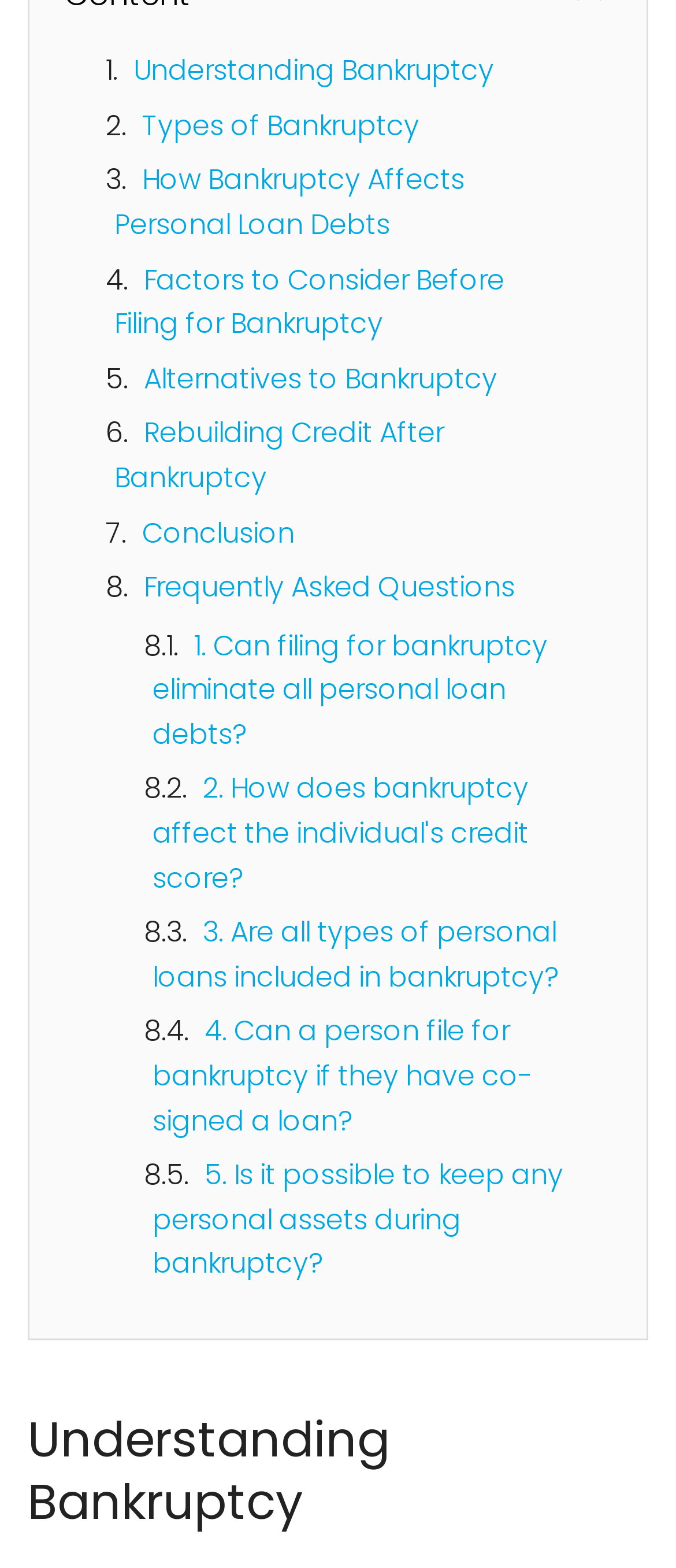Identify the bounding box coordinates of the section that should be clicked to achieve the task described: "Learn about 'Rebuilding Credit After Bankruptcy'".

[0.169, 0.264, 0.656, 0.317]